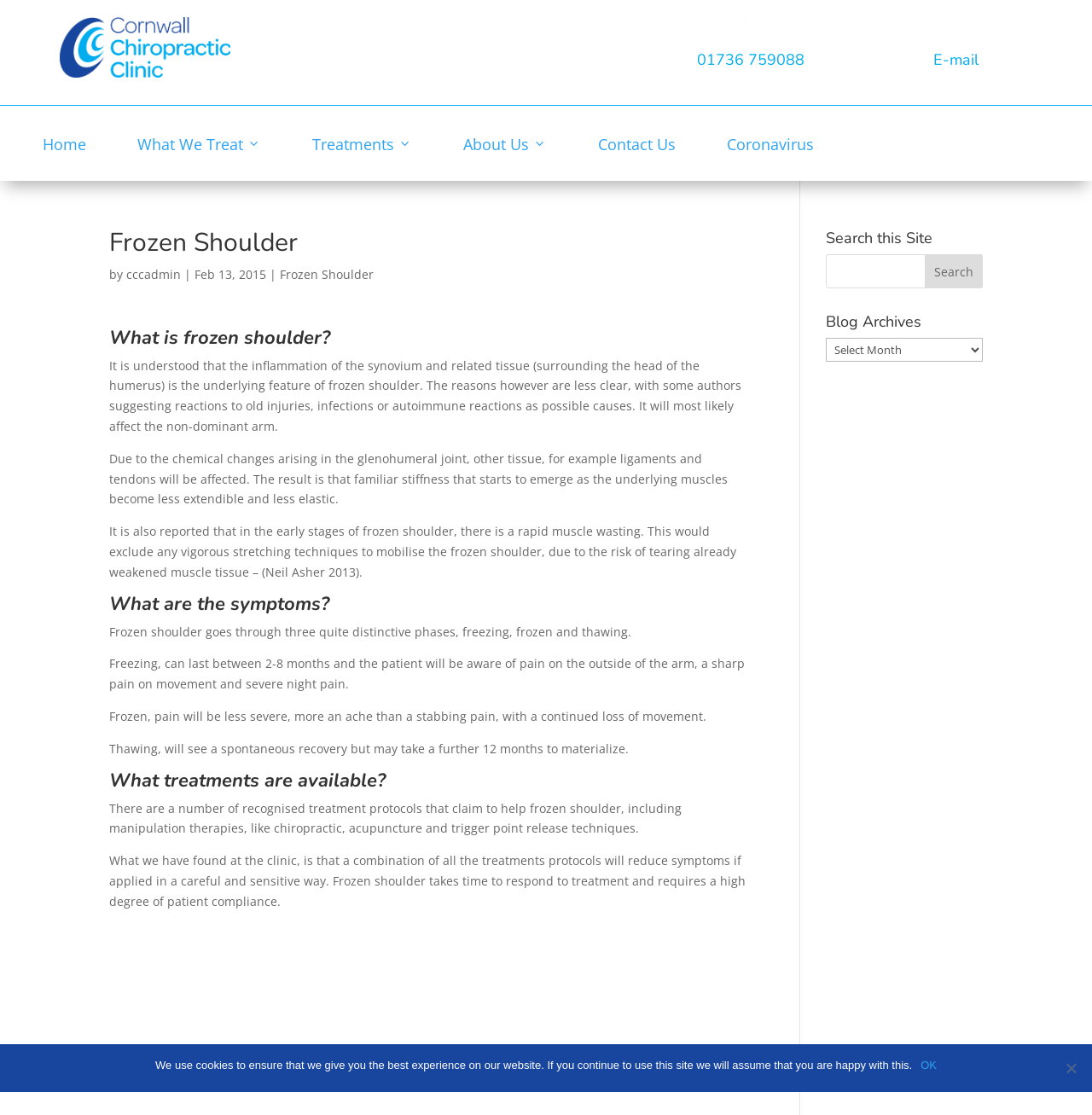Can you specify the bounding box coordinates for the region that should be clicked to fulfill this instruction: "Contact us via email".

[0.806, 0.054, 0.945, 0.063]